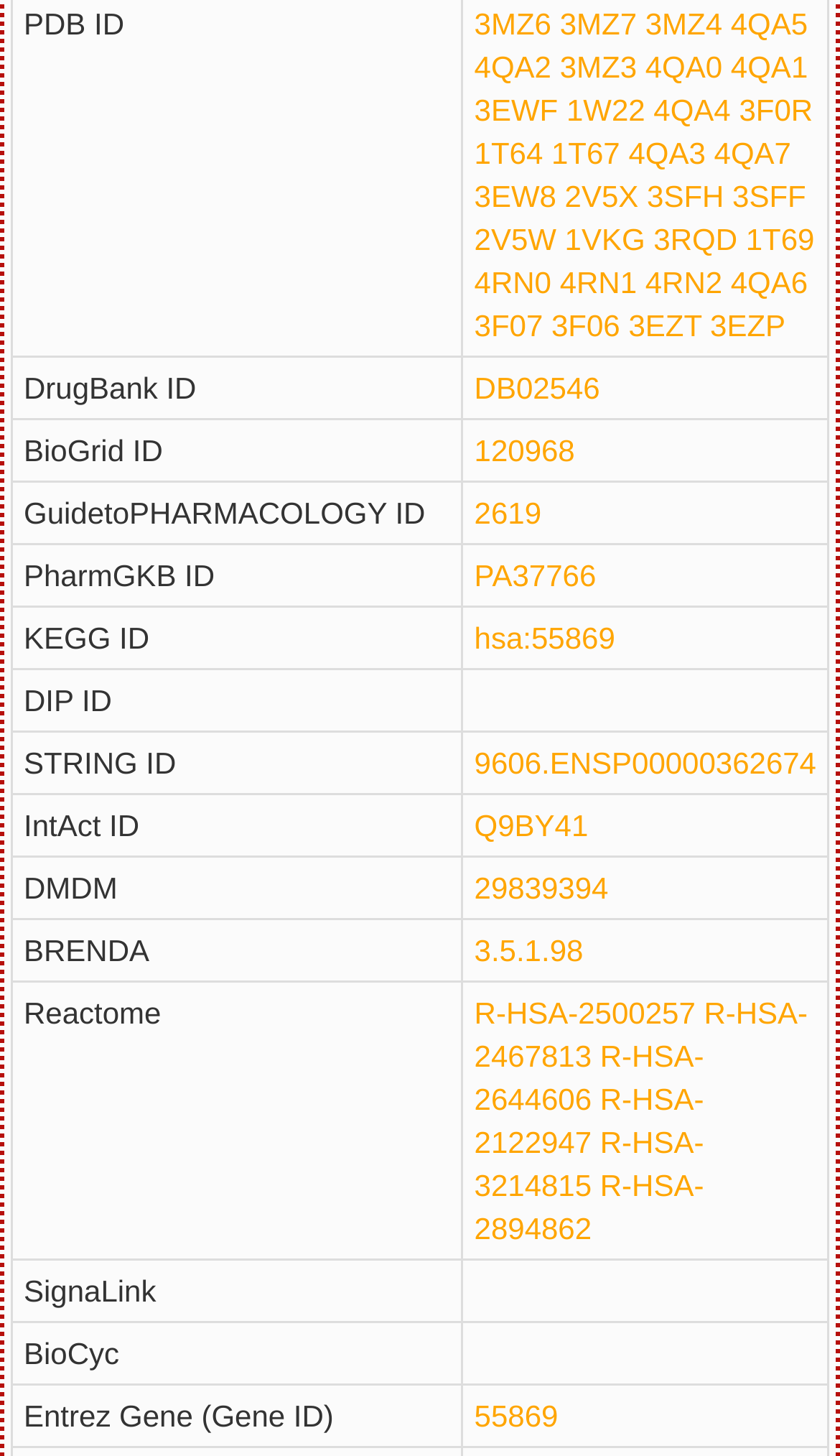Ascertain the bounding box coordinates for the UI element detailed here: "120968". The coordinates should be provided as [left, top, right, bottom] with each value being a float between 0 and 1.

[0.565, 0.297, 0.684, 0.321]